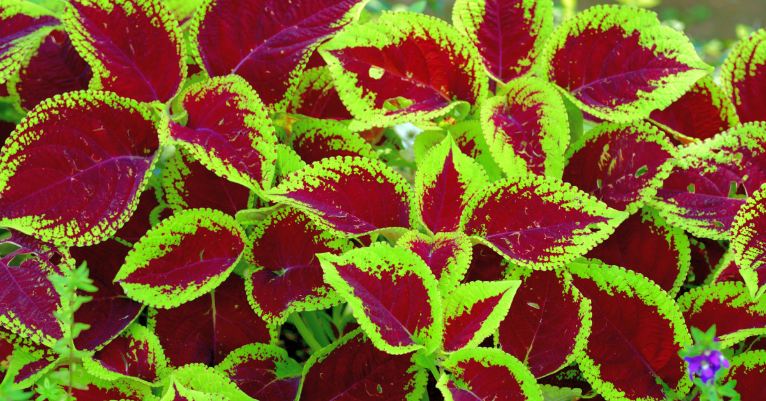Provide a single word or phrase to answer the given question: 
Why are Coleus plants favored in UK gardens?

Dramatic appearance